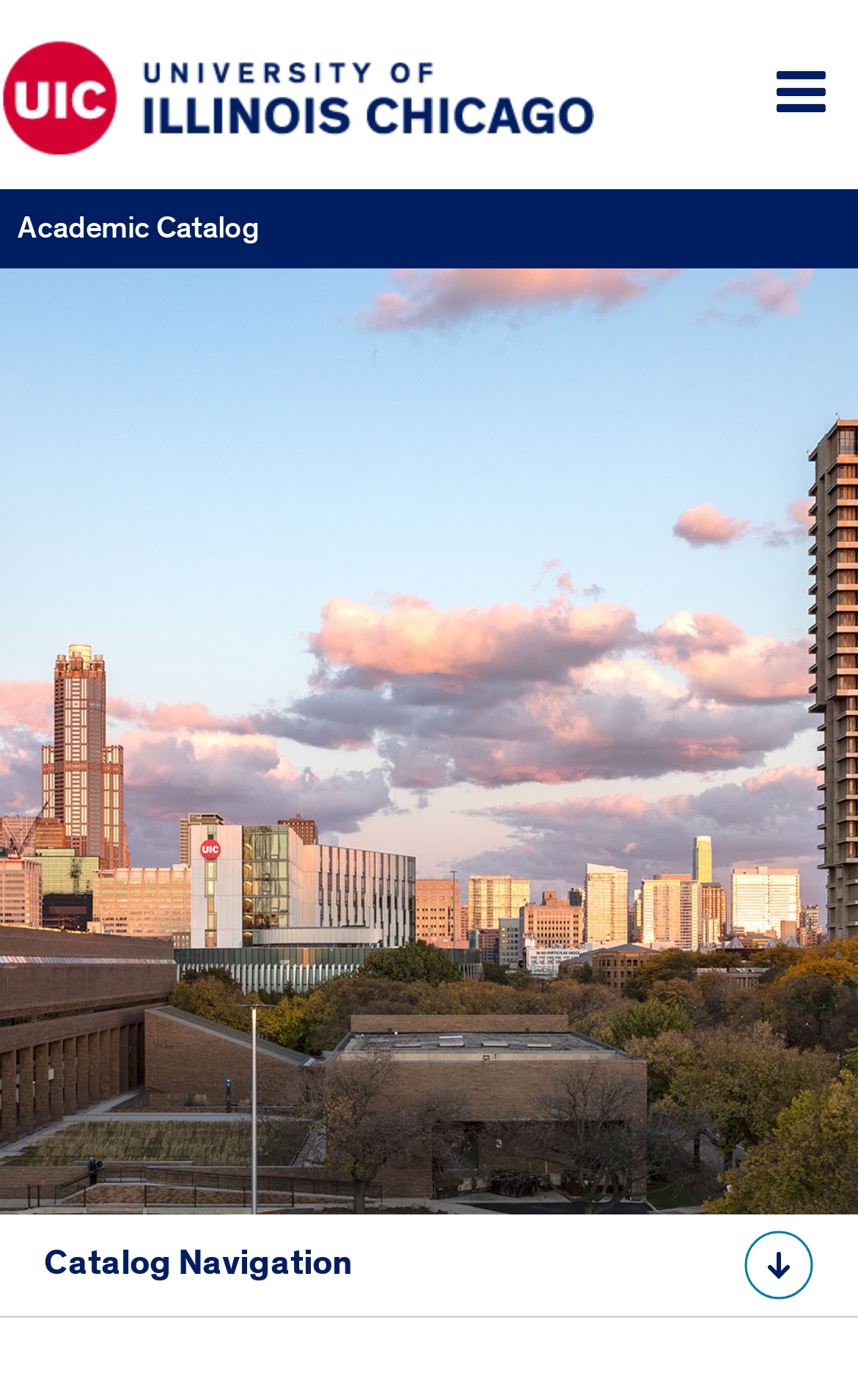Using the provided element description "Academic Catalog", determine the bounding box coordinates of the UI element.

[0.021, 0.148, 0.979, 0.179]